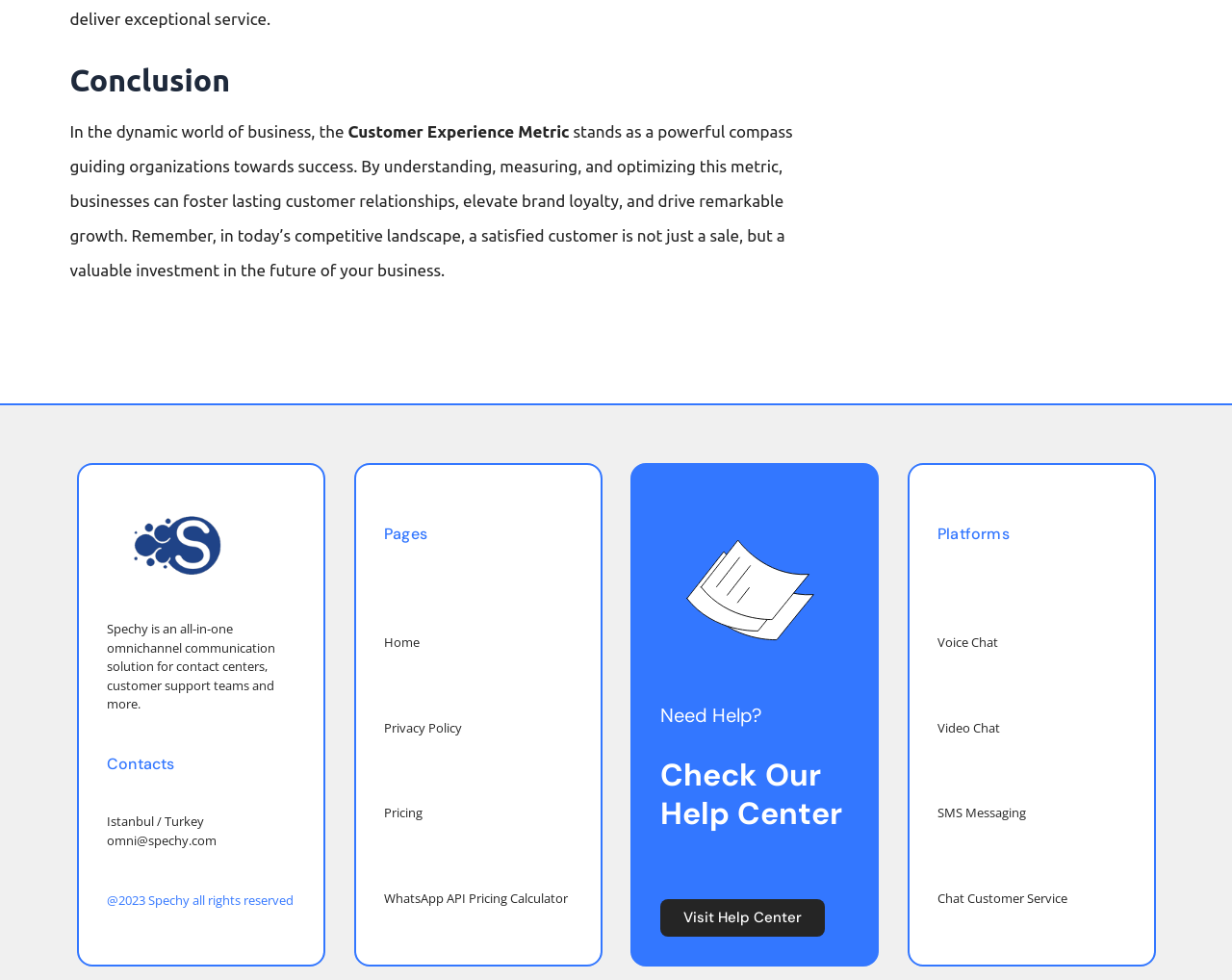Pinpoint the bounding box coordinates of the element you need to click to execute the following instruction: "Learn about Hydraulic Orbital Motor". The bounding box should be represented by four float numbers between 0 and 1, in the format [left, top, right, bottom].

None